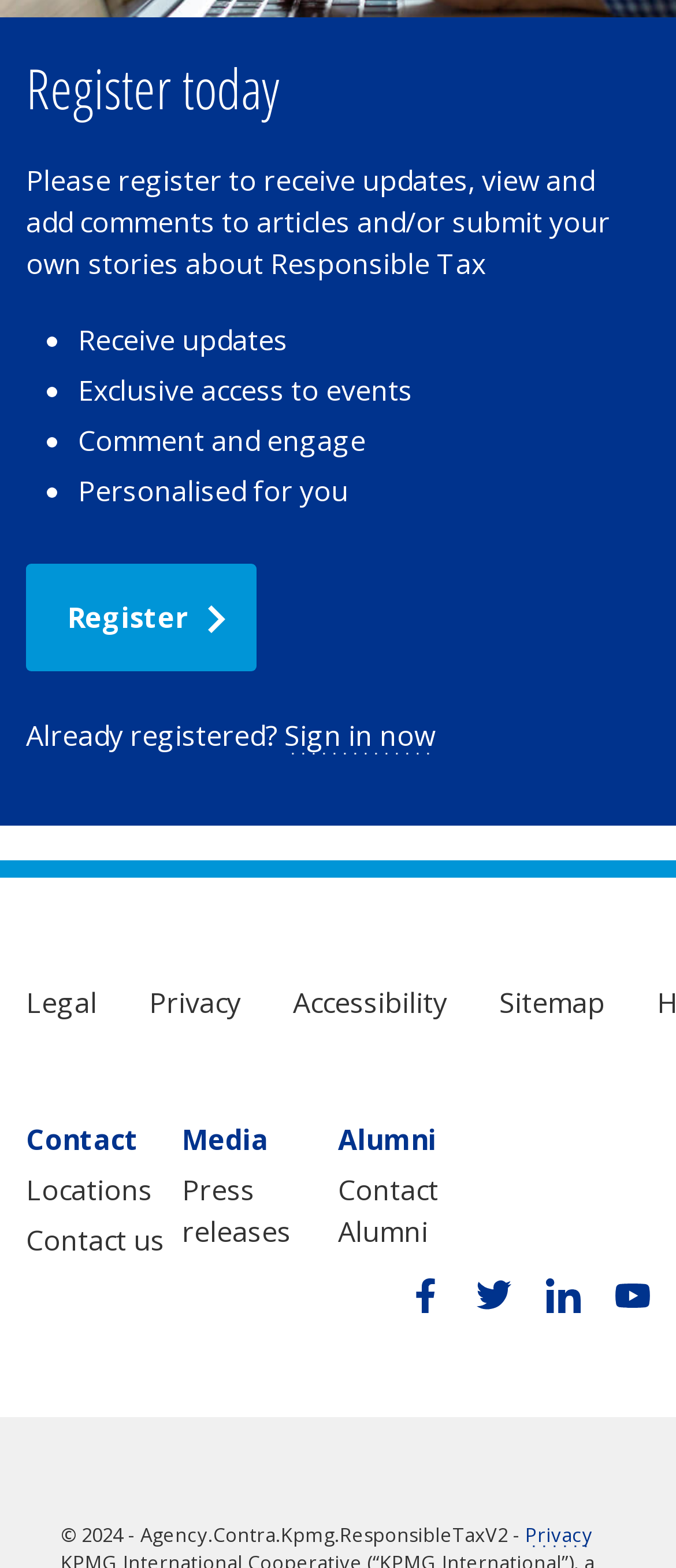From the webpage screenshot, predict the bounding box coordinates (top-left x, top-left y, bottom-right x, bottom-right y) for the UI element described here: Youtube

[0.91, 0.709, 0.962, 0.731]